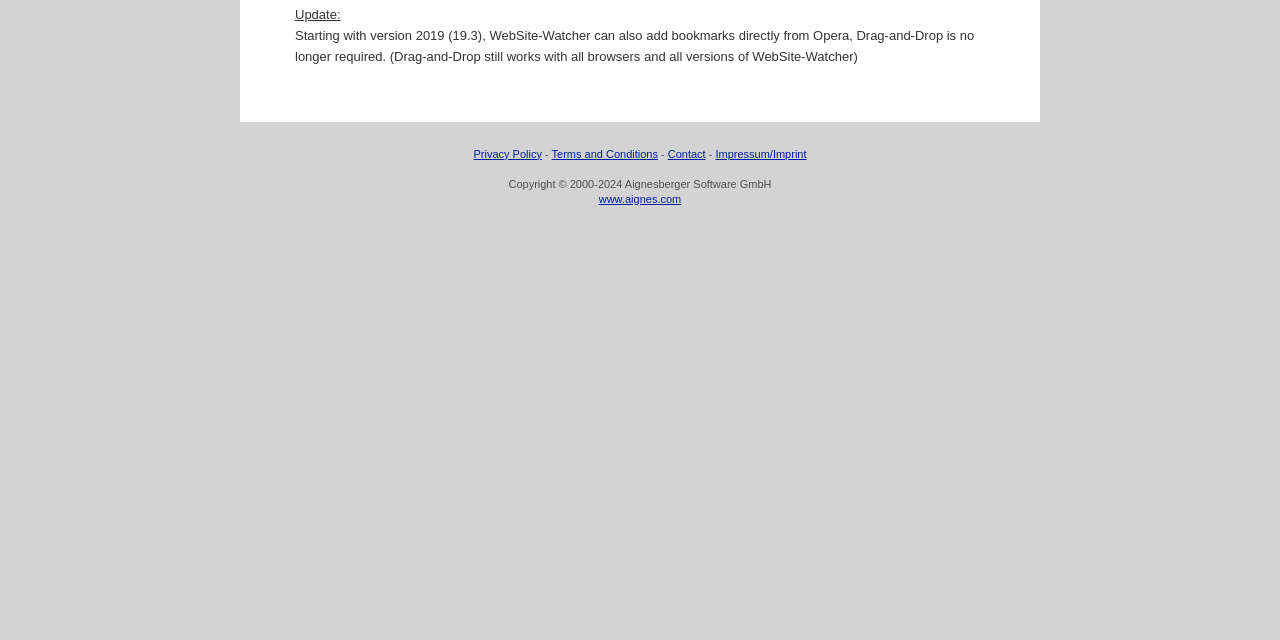Given the element description Privacy Policy, identify the bounding box coordinates for the UI element on the webpage screenshot. The format should be (top-left x, top-left y, bottom-right x, bottom-right y), with values between 0 and 1.

[0.37, 0.231, 0.423, 0.25]